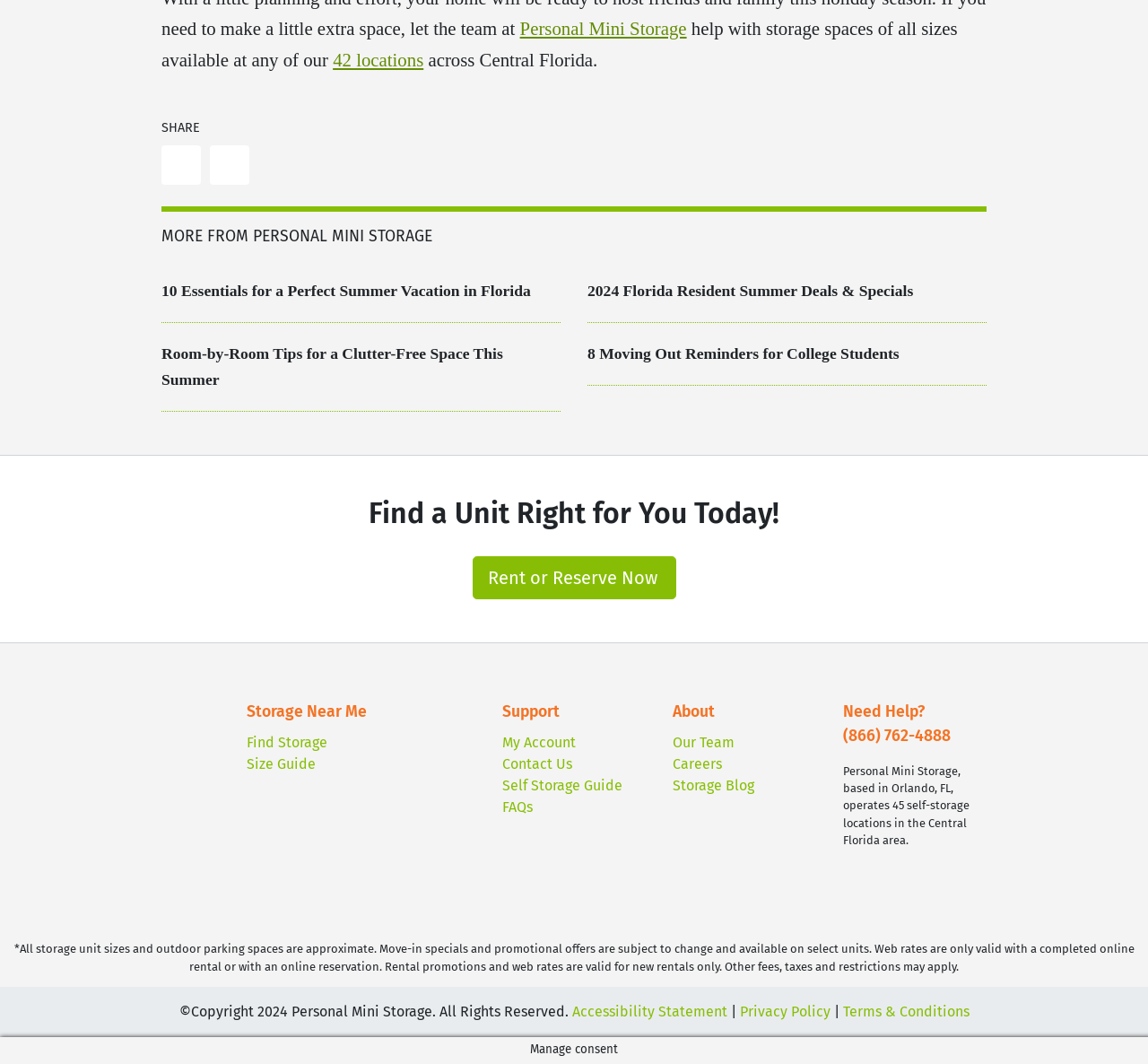Please identify the bounding box coordinates of the element's region that needs to be clicked to fulfill the following instruction: "Get help with storage spaces". The bounding box coordinates should consist of four float numbers between 0 and 1, i.e., [left, top, right, bottom].

[0.141, 0.017, 0.834, 0.065]